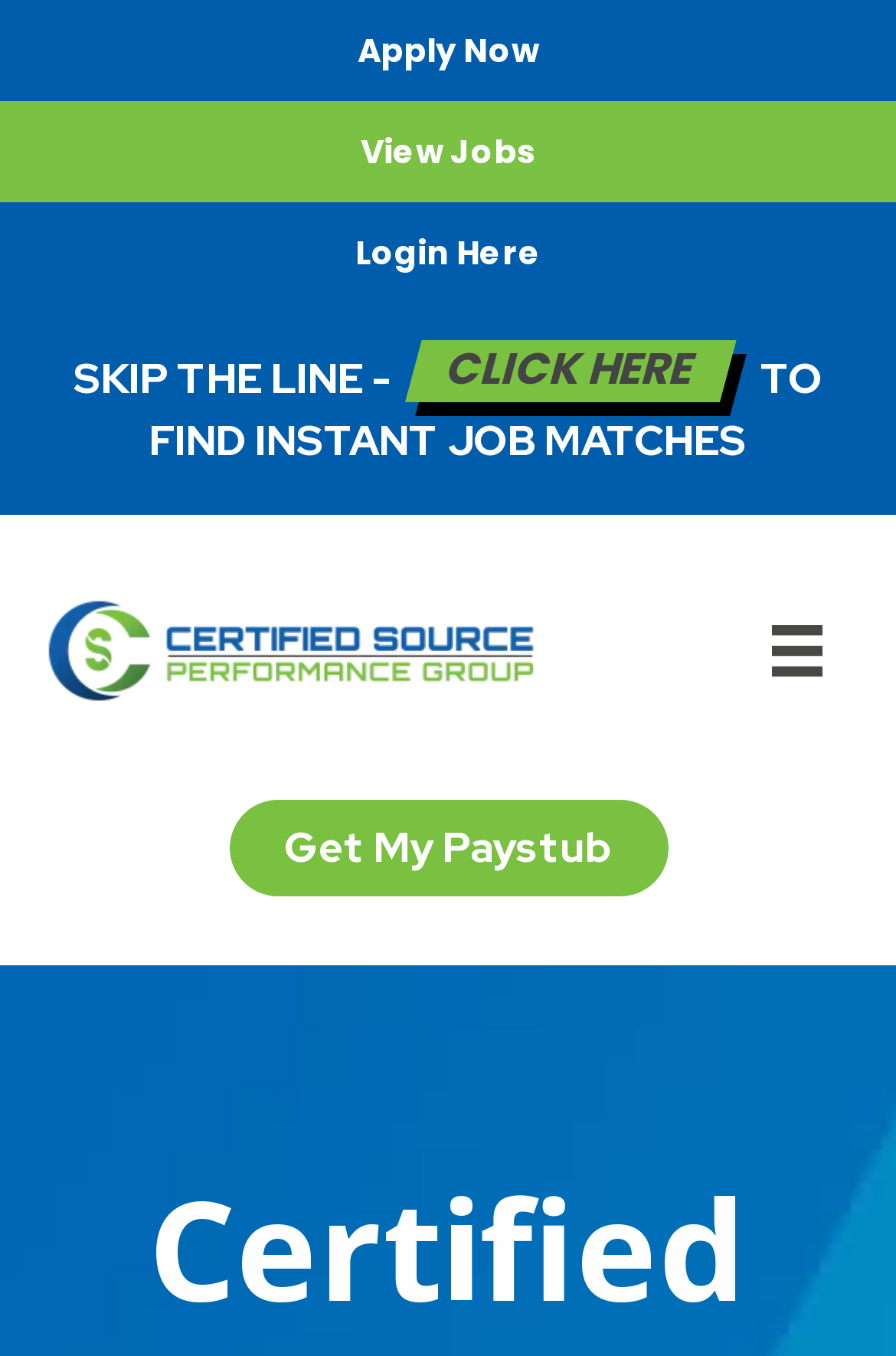Using the given description, provide the bounding box coordinates formatted as (top-left x, top-left y, bottom-right x, bottom-right y), with all values being floating point numbers between 0 and 1. Description: Get My Paystub

[0.255, 0.59, 0.745, 0.661]